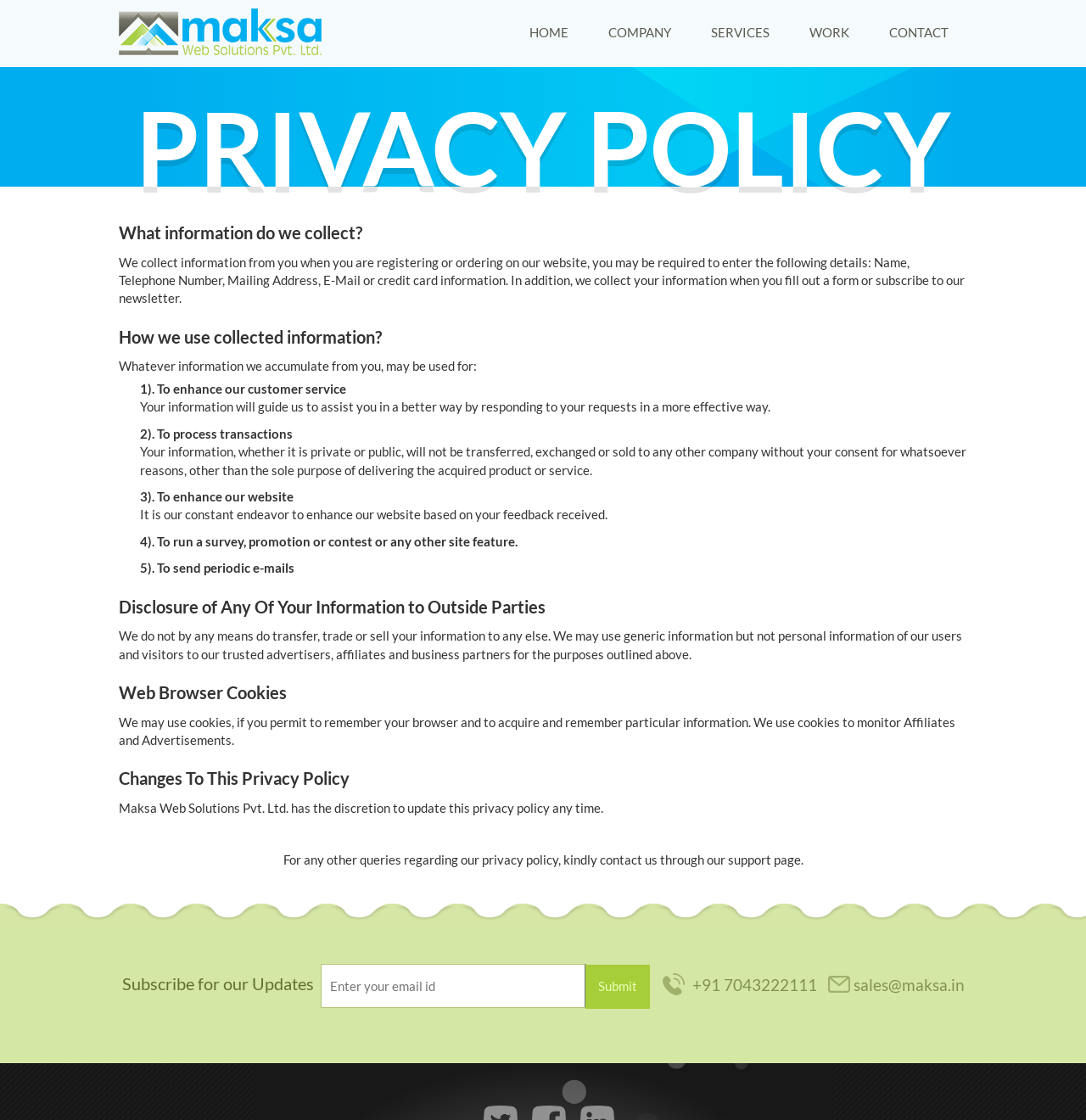Can you find the bounding box coordinates for the element to click on to achieve the instruction: "Click the HOME link"?

[0.473, 0.014, 0.538, 0.042]